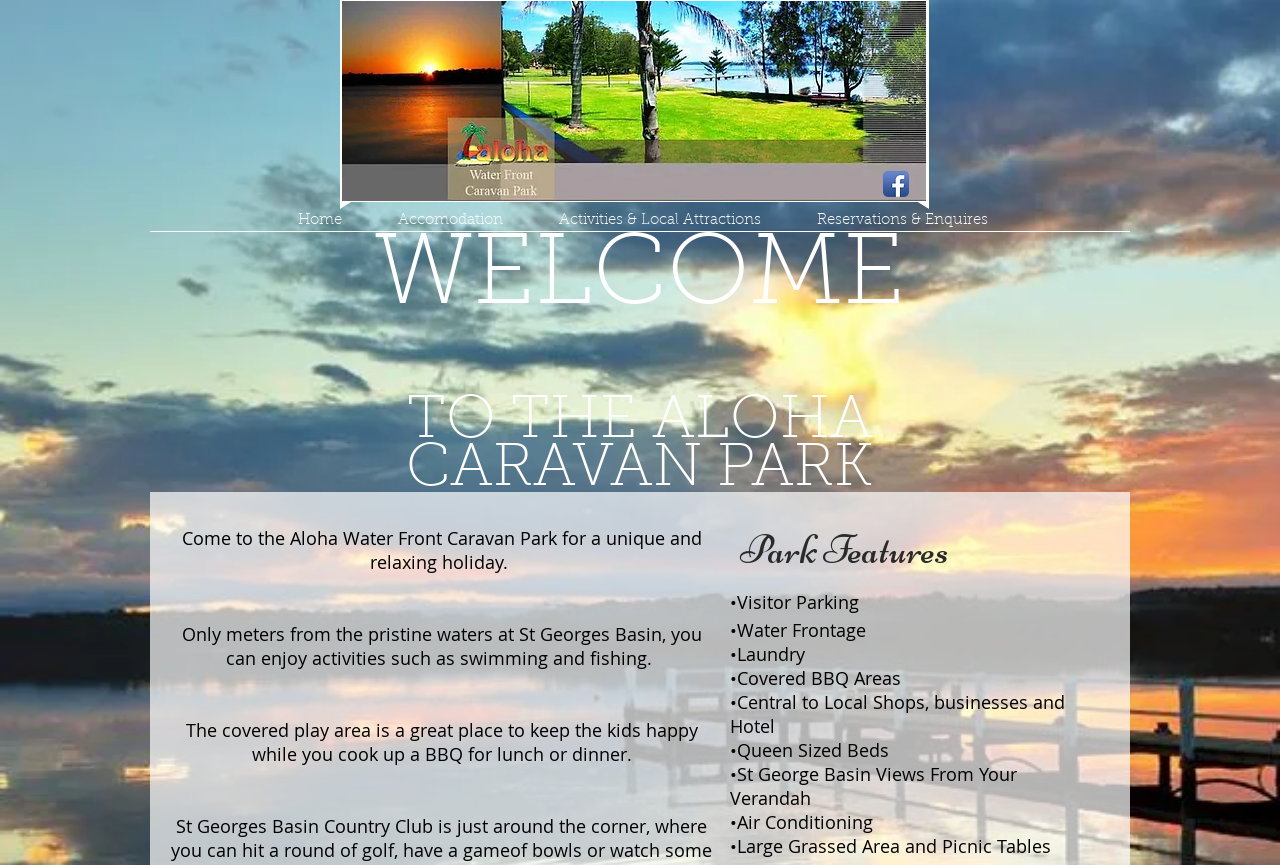What activities can be done at St Georges Basin?
Carefully analyze the image and provide a detailed answer to the question.

According to the static text element, 'Only meters from the pristine waters at St Georges Basin, you can enjoy activities such as swimming and fishing.', it is possible to swim and fish at St Georges Basin.